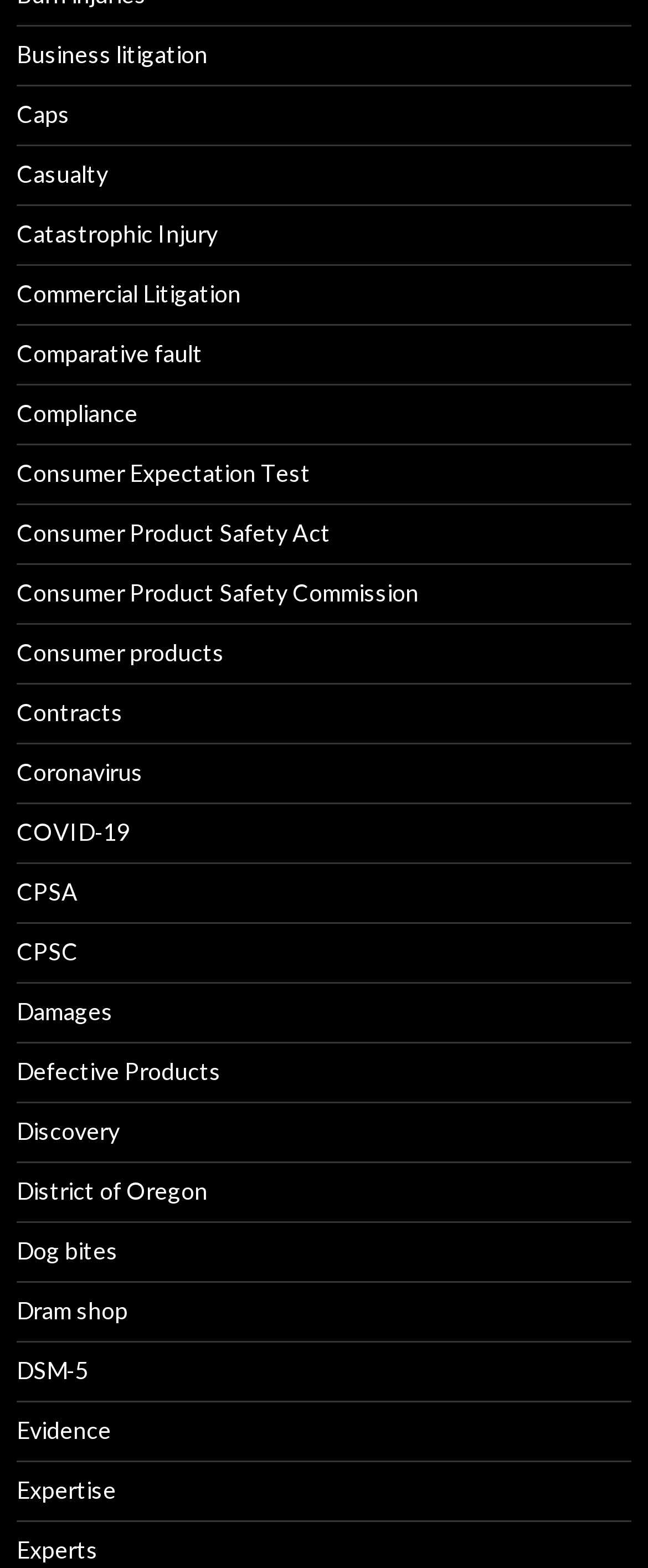What are the categories of litigation?
Based on the screenshot, give a detailed explanation to answer the question.

Based on the links provided on the webpage, it appears that the website is related to litigation and law. The categories of litigation are listed as links, including Business Litigation, Casualty, Commercial Litigation, and many others.